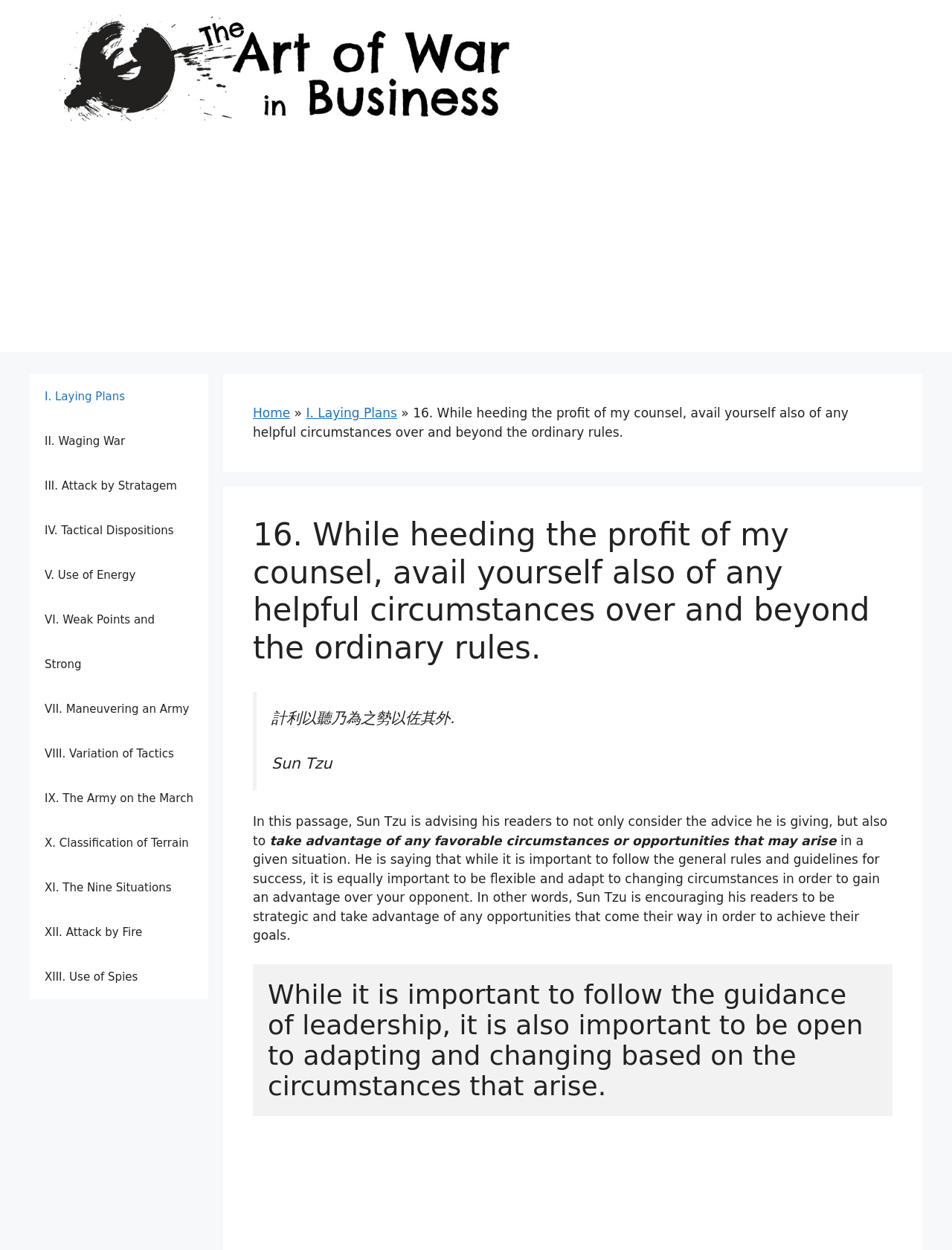Please give a concise answer to this question using a single word or phrase: 
Who is the author of the original passage?

Sun Tzu